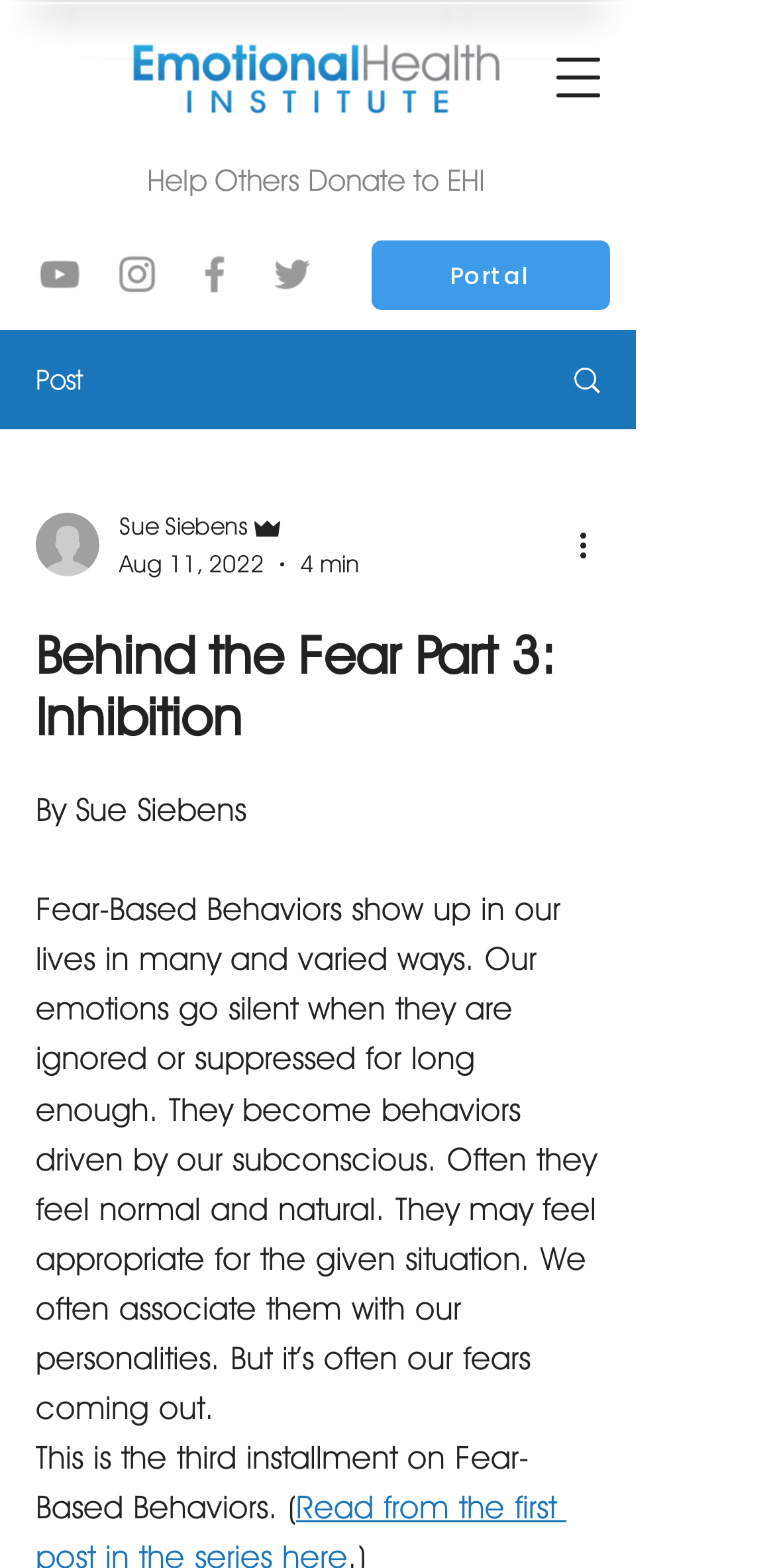What is the name of the non-profit organization?
Give a detailed explanation using the information visible in the image.

I found the answer by looking at the link element with the text 'The Emotional Health Institute (E.H.I.) is a Non-Profit Organization 501(c3), founded in 2012 by Cedric Bertelli, focusing on emotional health.' which is located at the top of the page.